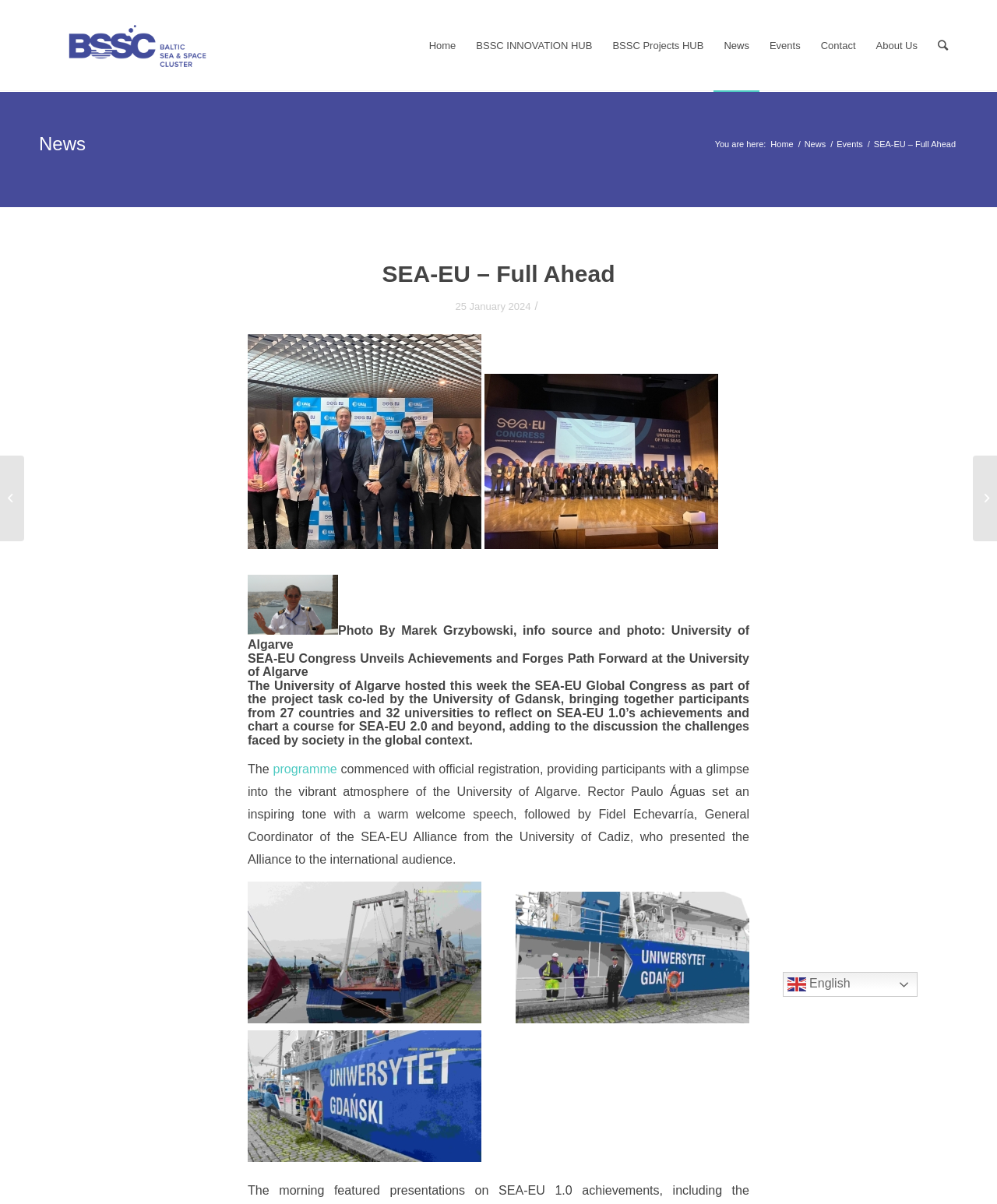Predict the bounding box of the UI element that fits this description: "Events".

[0.762, 0.001, 0.813, 0.076]